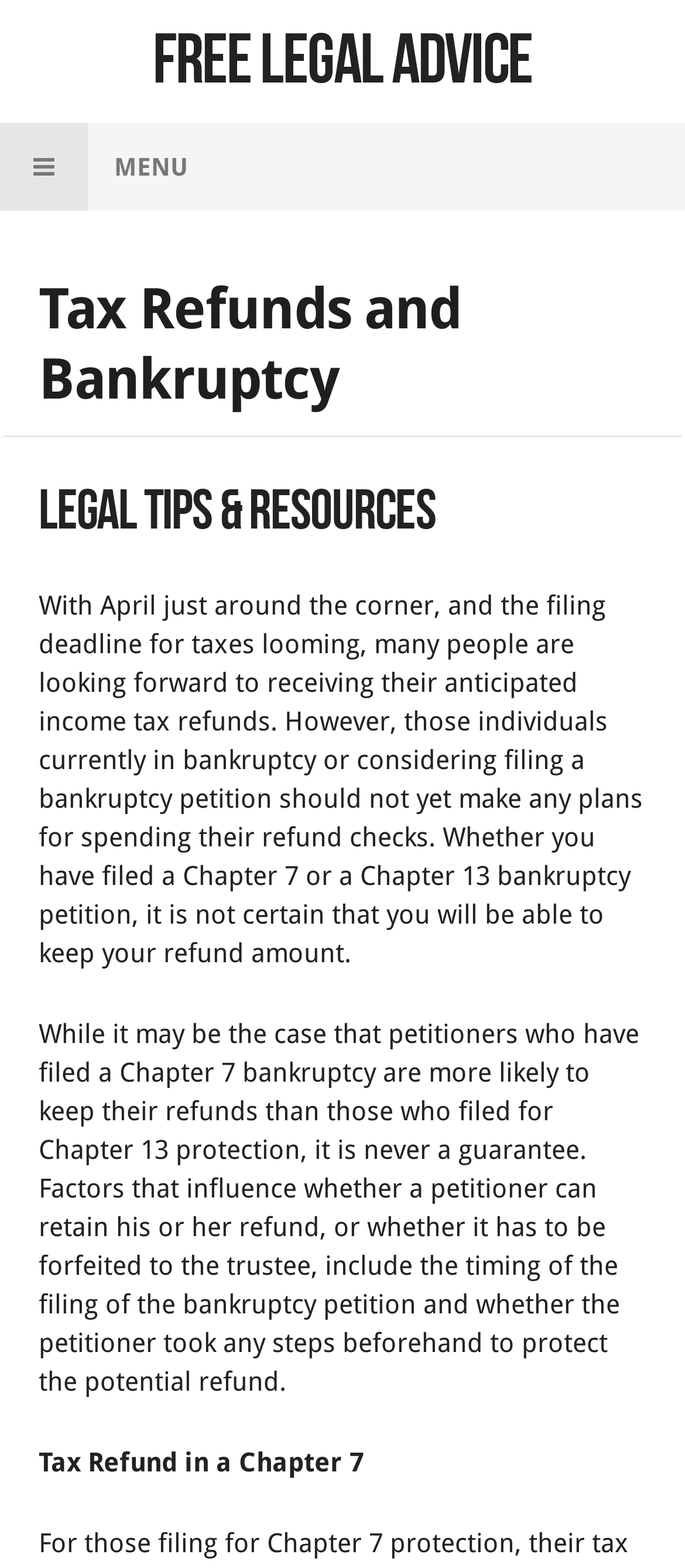Bounding box coordinates are specified in the format (top-left x, top-left y, bottom-right x, bottom-right y). All values are floating point numbers bounded between 0 and 1. Please provide the bounding box coordinate of the region this sentence describes: Menu

[0.0, 0.078, 0.274, 0.134]